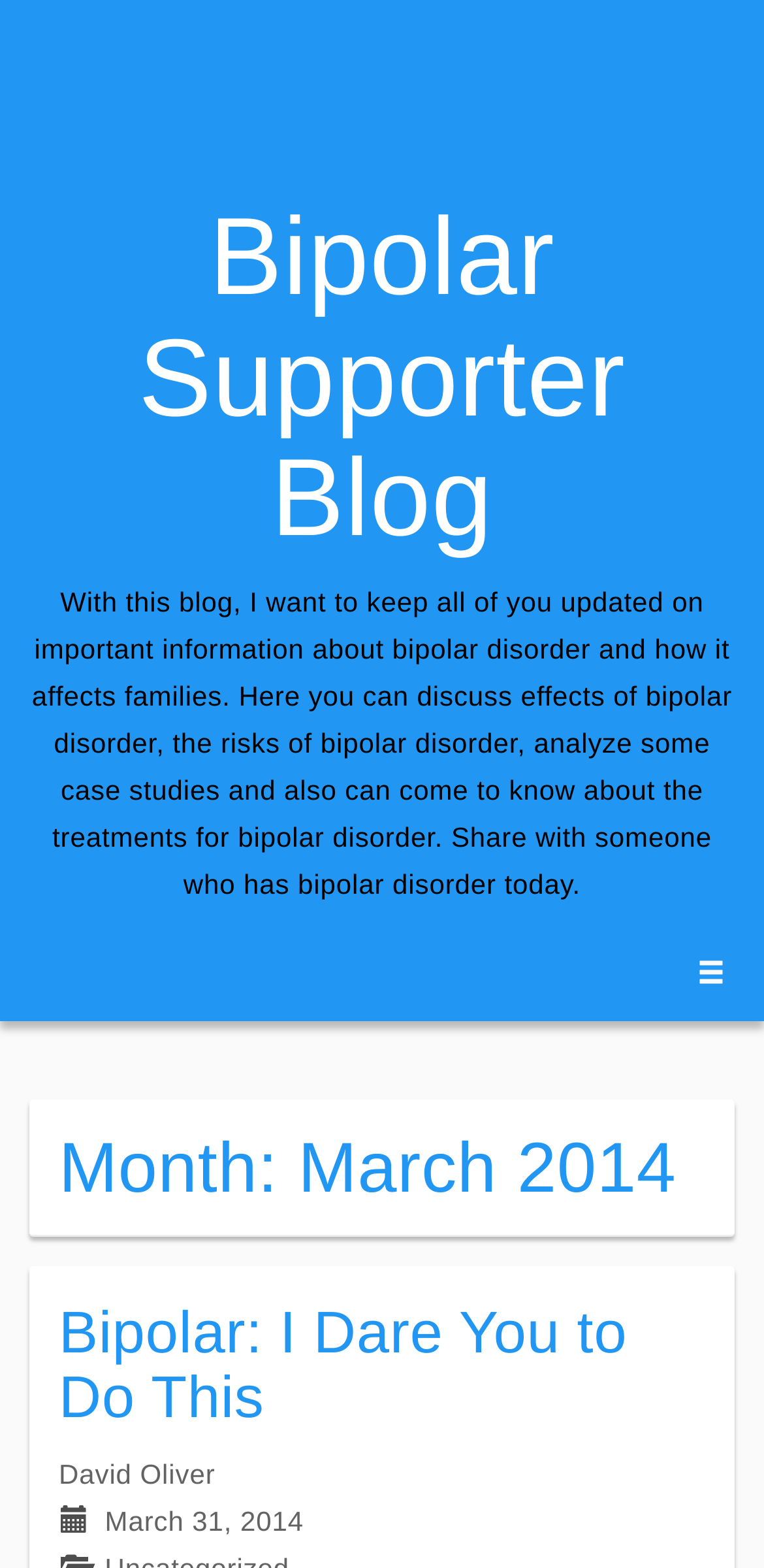Reply to the question below using a single word or brief phrase:
How many articles are listed on this page?

At least 1